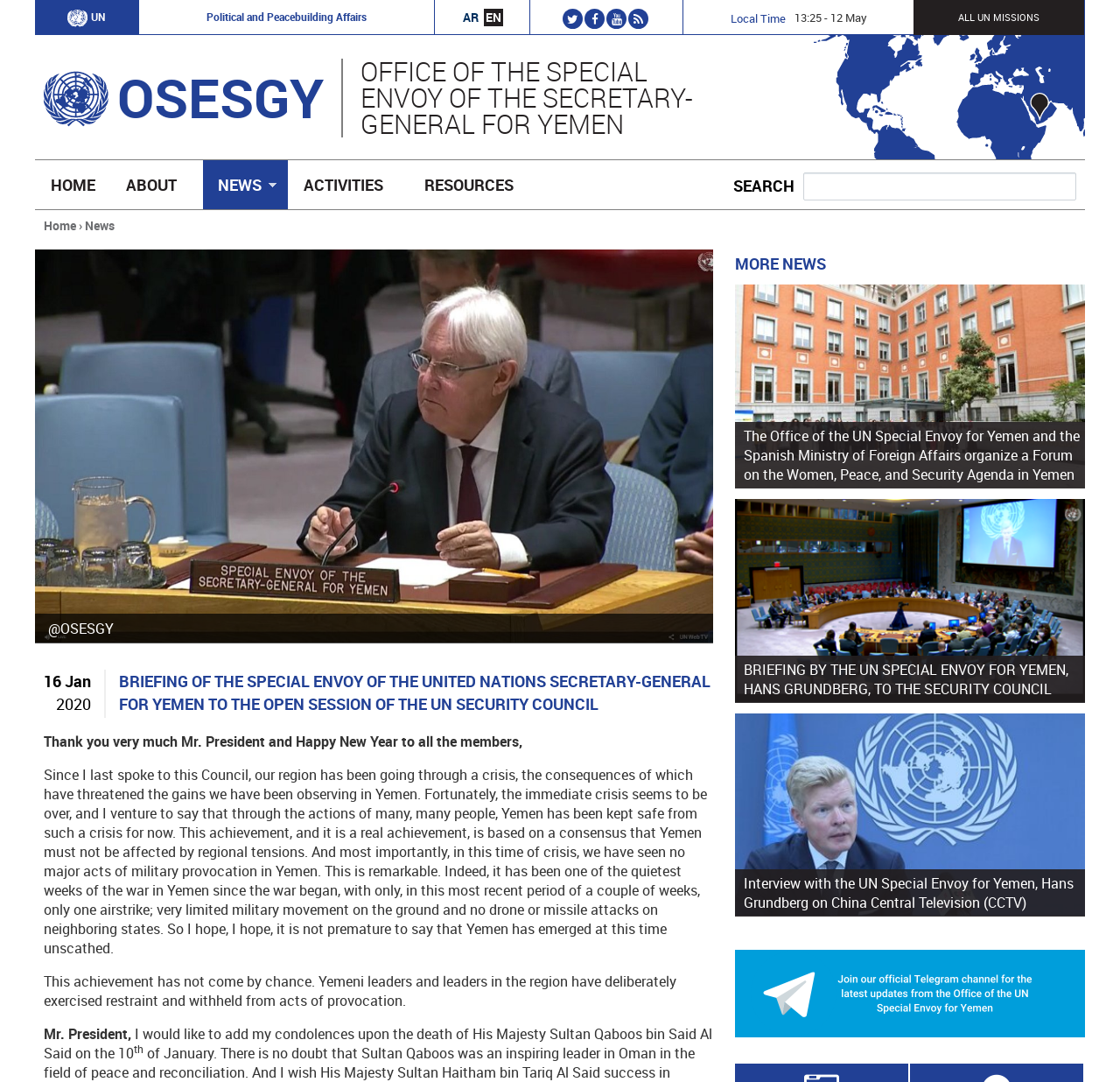Please identify the bounding box coordinates of the clickable region that I should interact with to perform the following instruction: "Search for something". The coordinates should be expressed as four float numbers between 0 and 1, i.e., [left, top, right, bottom].

[0.717, 0.159, 0.961, 0.185]